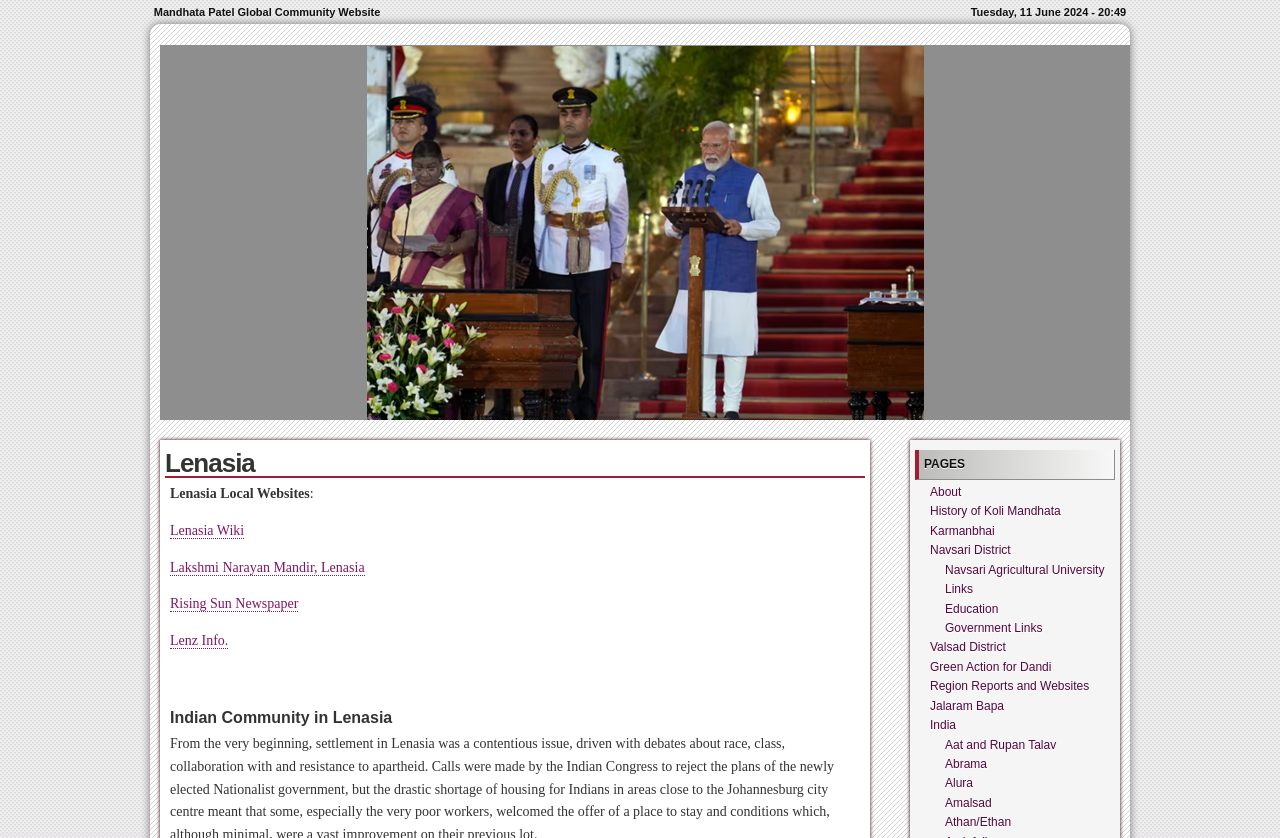Give a one-word or one-phrase response to the question:
What is the name of the community website?

Mandhata Patel Global Community Website